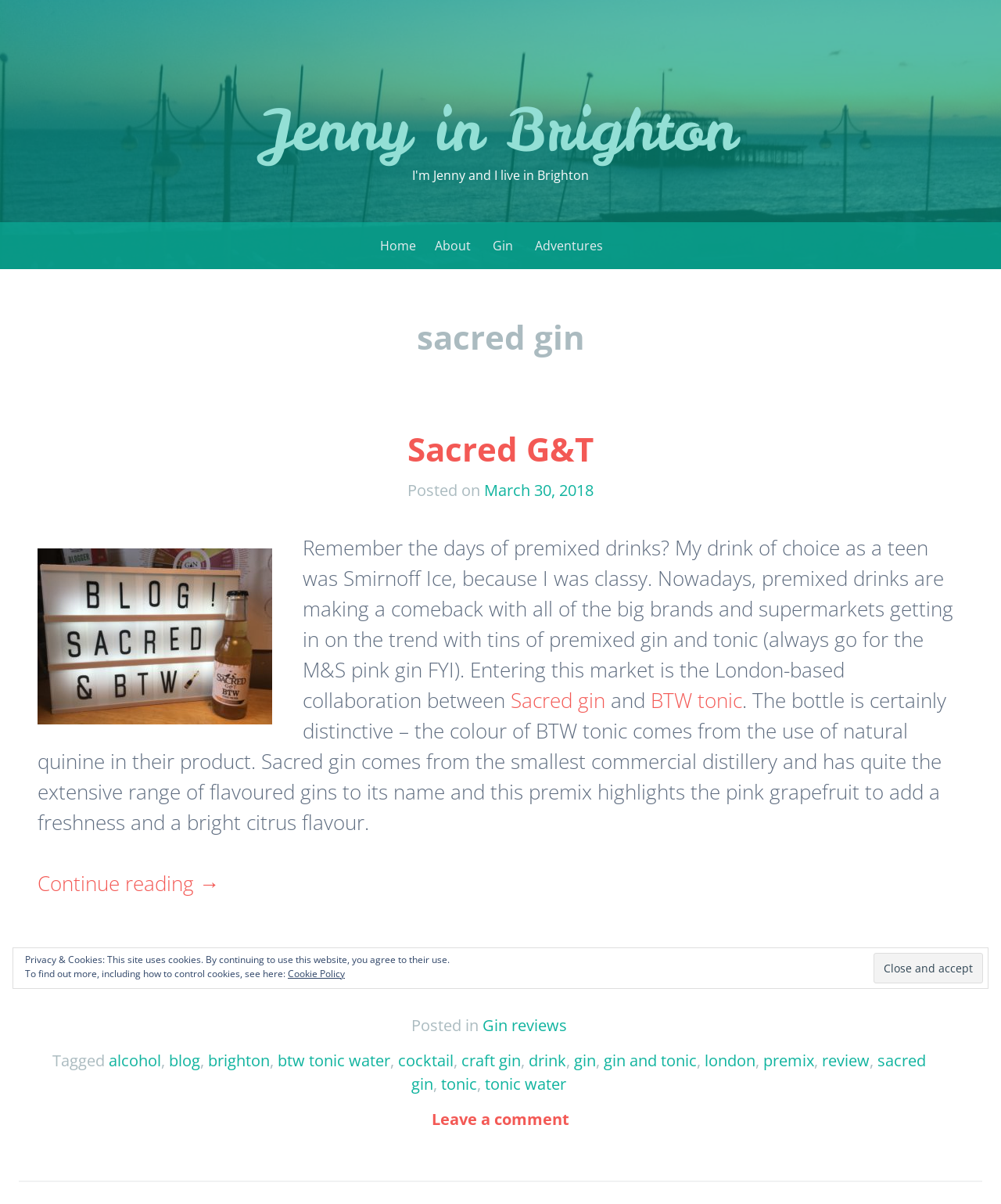Locate the bounding box coordinates of the region to be clicked to comply with the following instruction: "View all Gin reviews". The coordinates must be four float numbers between 0 and 1, in the form [left, top, right, bottom].

[0.482, 0.843, 0.566, 0.86]